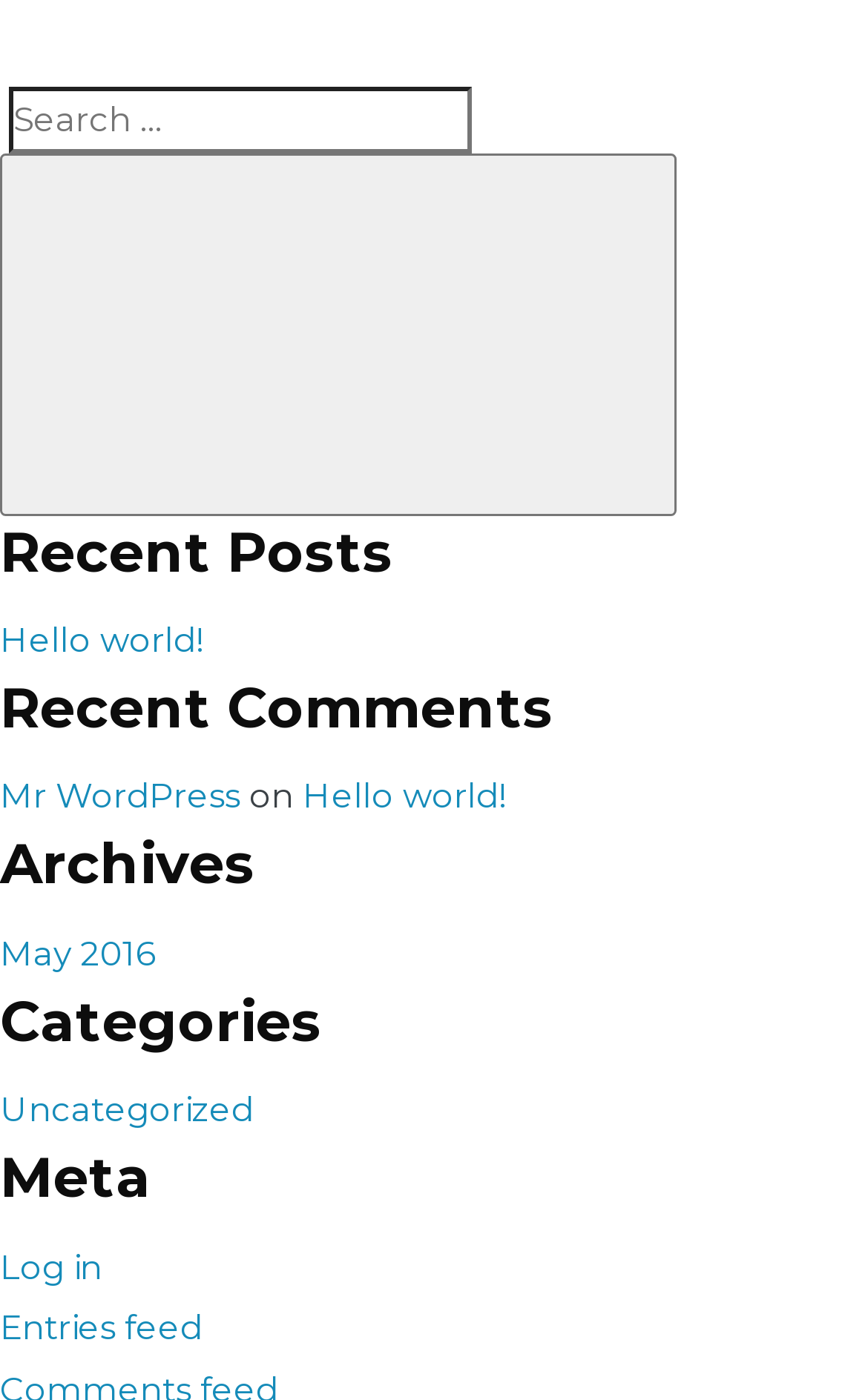Please identify the bounding box coordinates of the clickable element to fulfill the following instruction: "View categories". The coordinates should be four float numbers between 0 and 1, i.e., [left, top, right, bottom].

[0.0, 0.777, 0.292, 0.807]